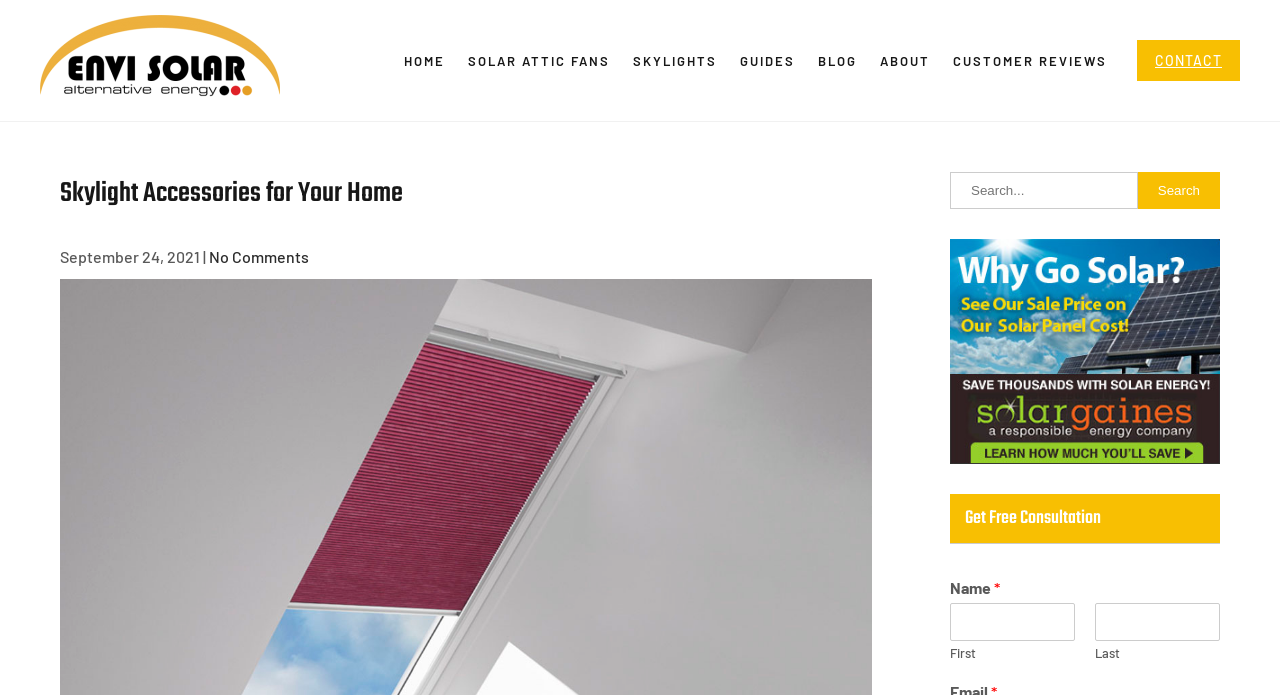Locate the bounding box of the UI element described in the following text: "Customer Reviews".

[0.737, 0.053, 0.873, 0.122]